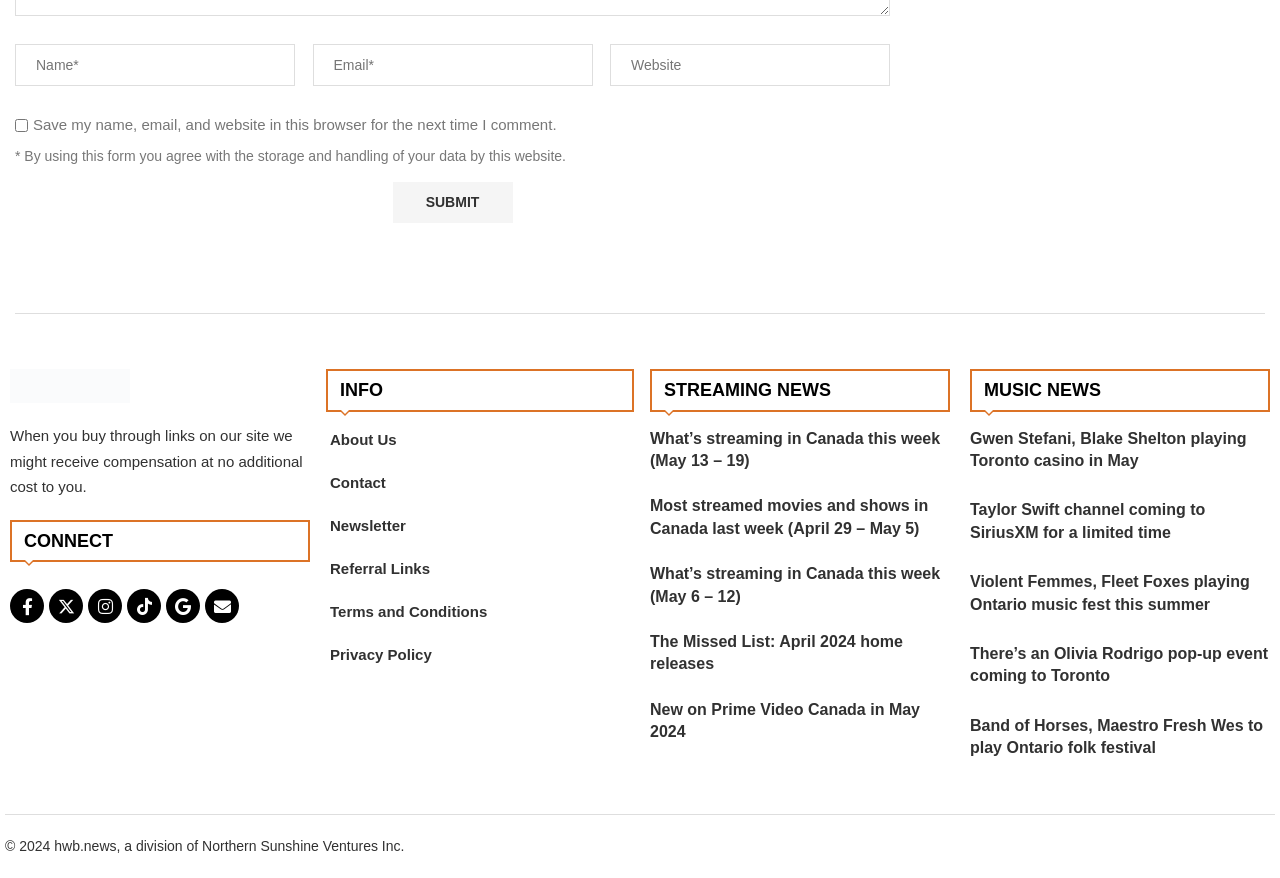Locate the bounding box coordinates of the element to click to perform the following action: 'Check the latest streaming news'. The coordinates should be given as four float values between 0 and 1, in the form of [left, top, right, bottom].

[0.508, 0.487, 0.742, 0.538]